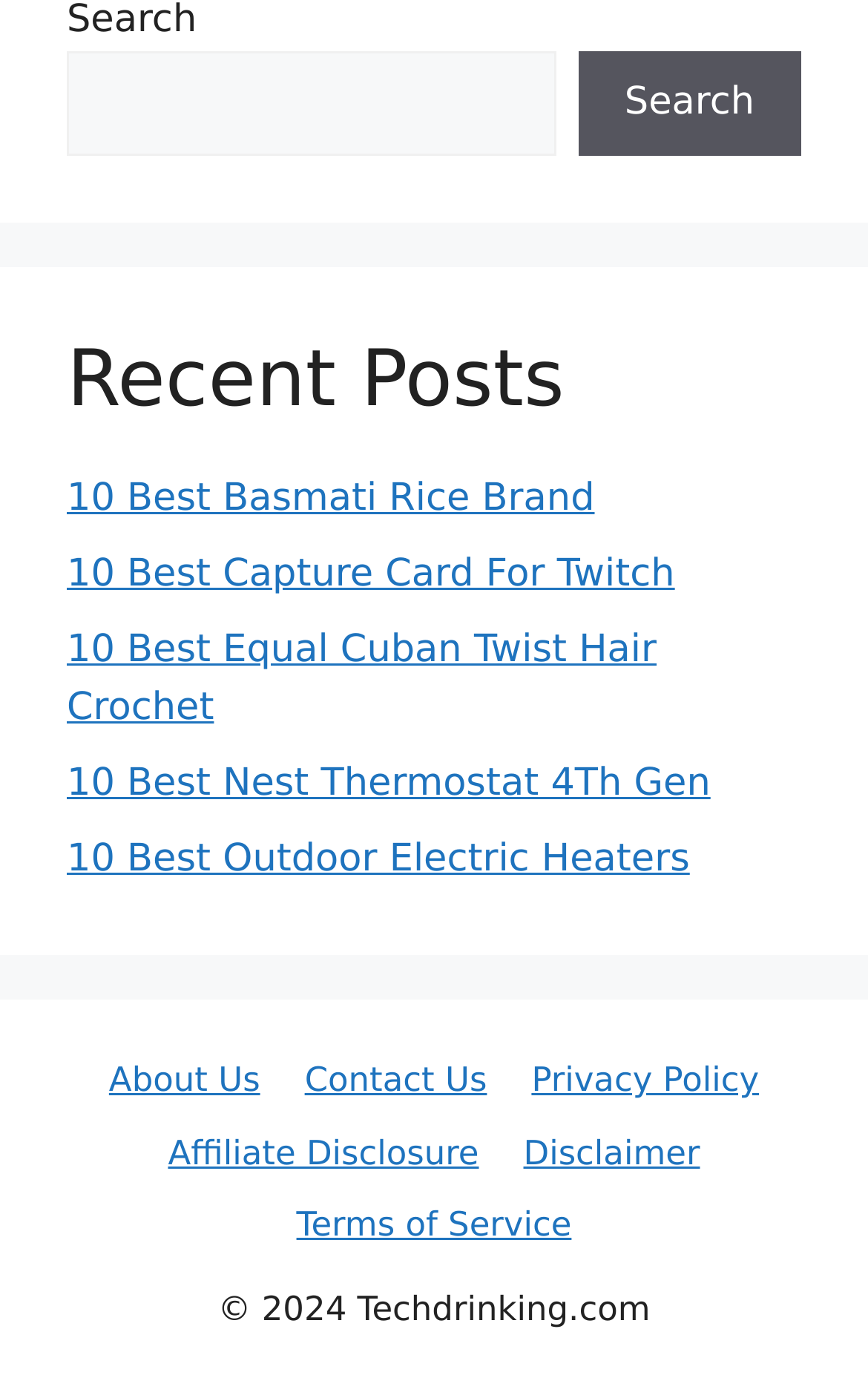What type of content does the website provide?
Look at the screenshot and provide an in-depth answer.

The links under 'Recent Posts' have titles that suggest they are reviews of products, such as '10 Best Basmati Rice Brand' and '10 Best Capture Card For Twitch'. This implies that the website provides review content.